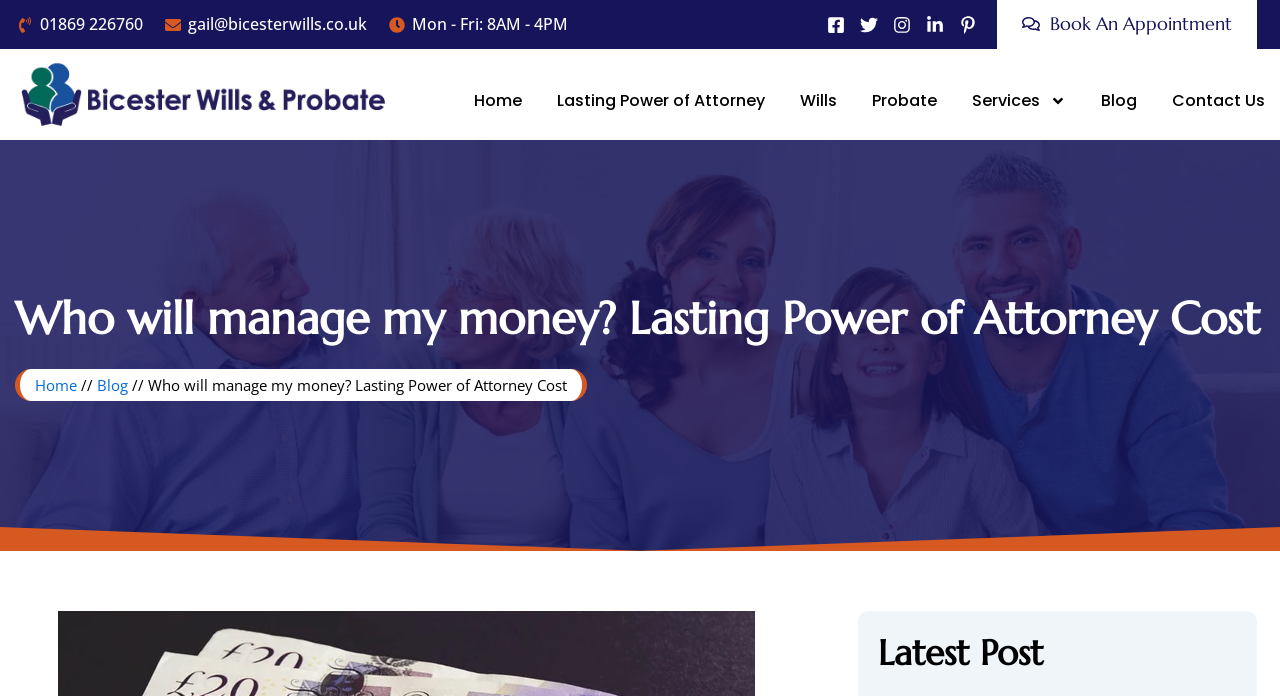Construct a thorough caption encompassing all aspects of the webpage.

The webpage appears to be a professional services website, likely a law firm or financial advisory service, based on the content and layout. 

At the top left, there is a phone number and an email address, which suggests a way for visitors to contact the service provider. Next to these, there is a section displaying the business hours, from Monday to Friday, 8AM to 4PM. 

On the top right, there are social media links, including Facebook, Twitter, Instagram, LinkedIn, and Pinterest, each represented by an icon. 

Below the social media links, there is a prominent call-to-action button, "Book An Appointment", which spans almost the entire width of the page. 

The main navigation menu is located below the call-to-action button, with links to "Home", "Lasting Power of Attorney", "Wills", "Probate", and "Services", as well as a dropdown menu toggle. The "Blog" and "Contact Us" links are situated at the far right of the navigation menu. 

The main content area begins with a heading that reads "Who will manage my money? Lasting Power of Attorney Cost", which is likely the title of the webpage or a key service offered. 

Below the heading, there is a secondary navigation menu with links to "Home" and "Blog", separated by a slash. The main content of the webpage follows, but its details are not provided in the accessibility tree. 

At the bottom of the page, there is a section titled "Latest Post", which may contain a blog article or news update.